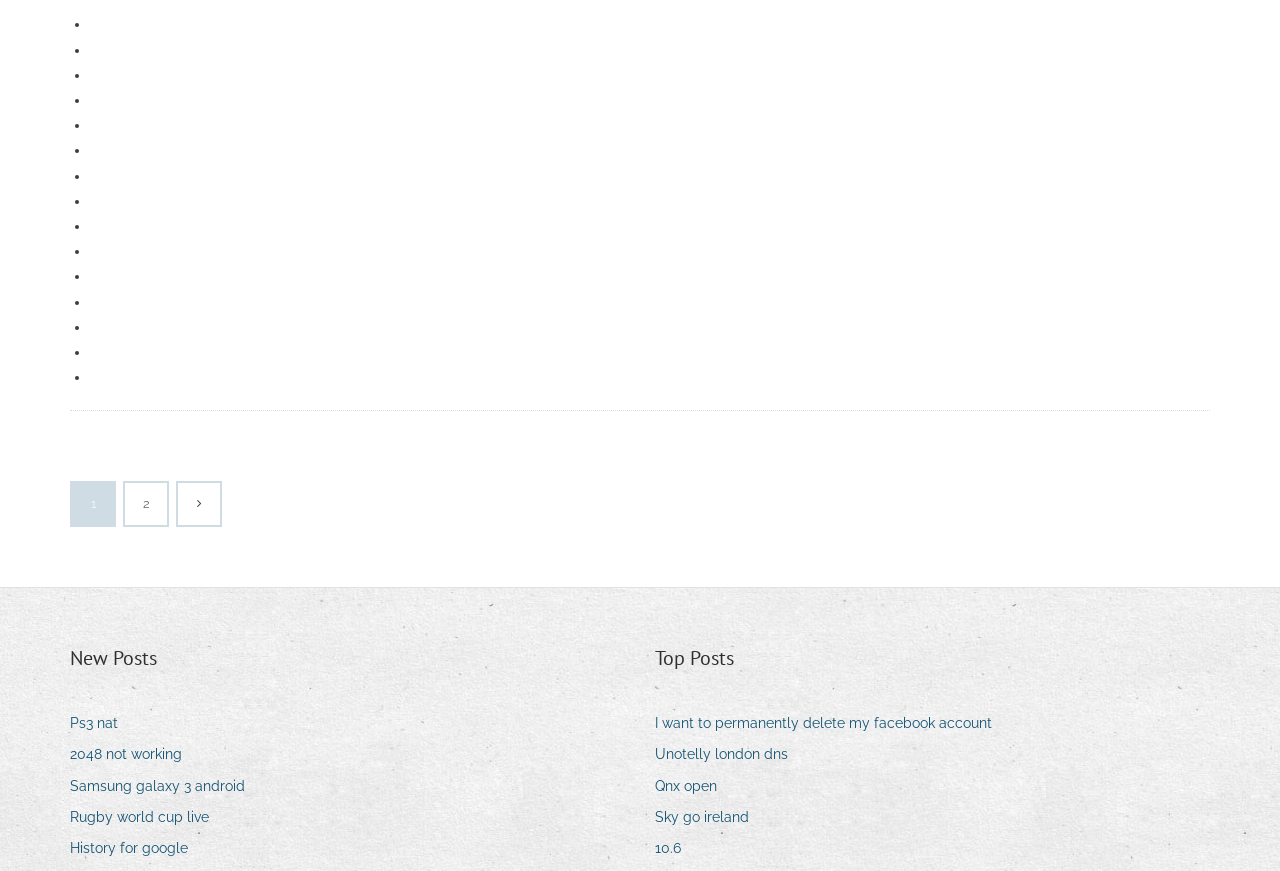Locate the bounding box coordinates of the UI element described by: "Ps3 nat". Provide the coordinates as four float numbers between 0 and 1, formatted as [left, top, right, bottom].

[0.055, 0.815, 0.104, 0.847]